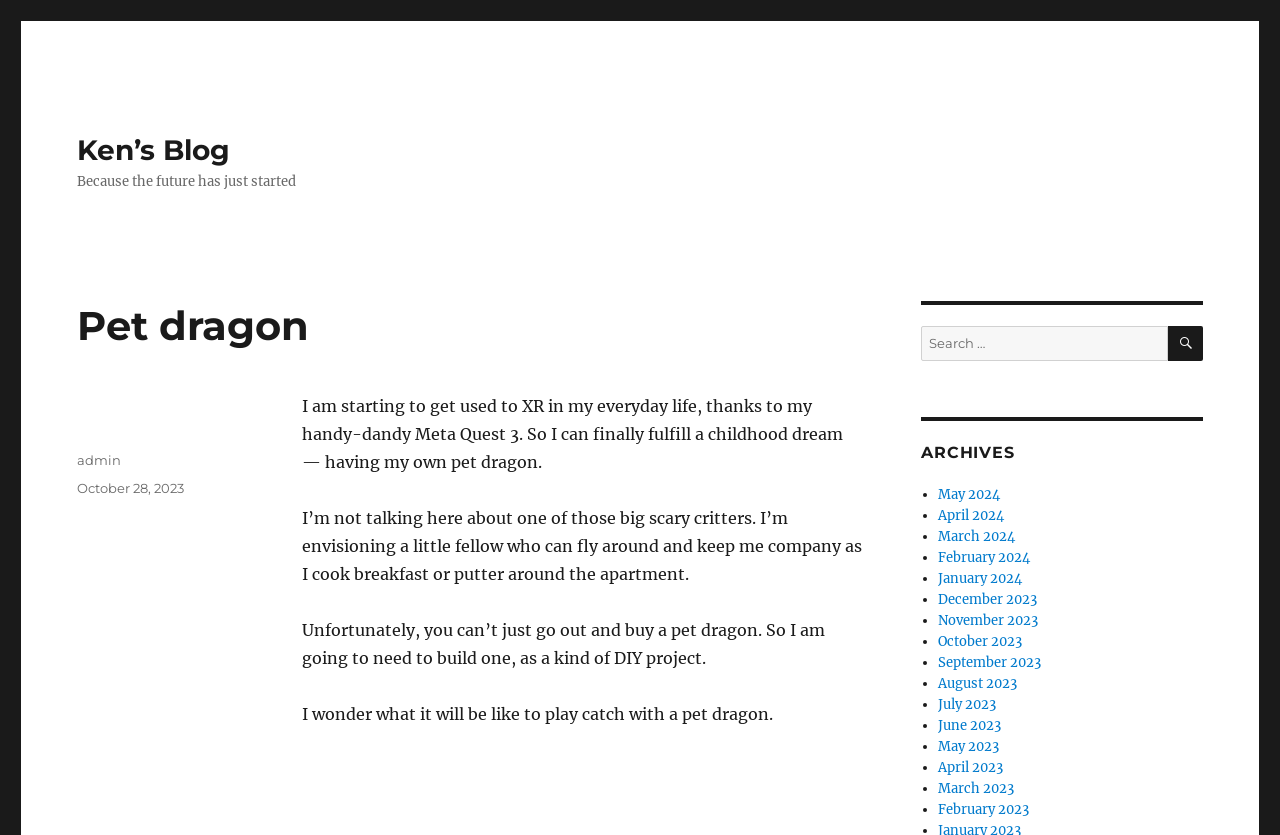What is the topic of the blog post?
Your answer should be a single word or phrase derived from the screenshot.

Pet dragon